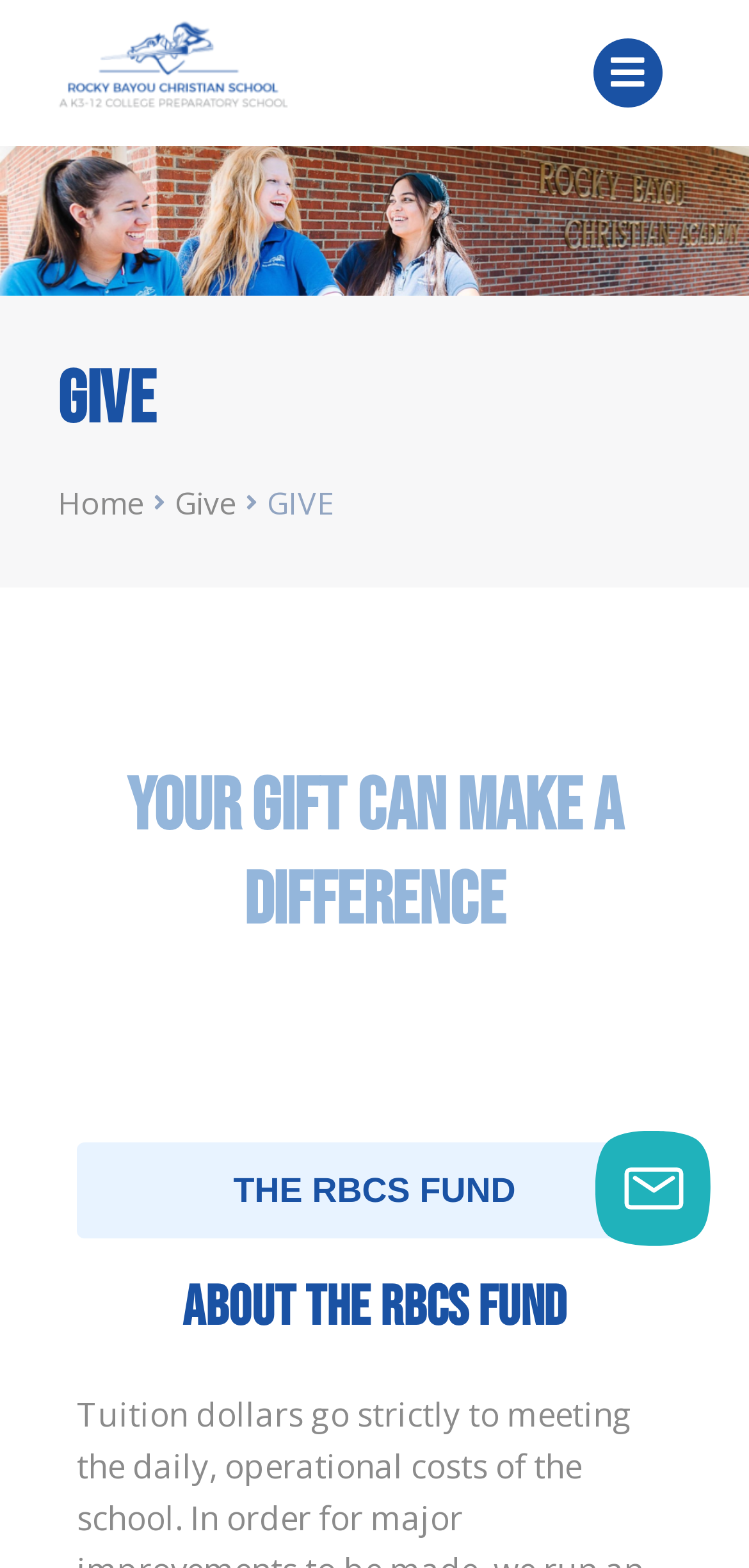Locate the bounding box of the UI element described in the following text: "Home".

[0.077, 0.305, 0.192, 0.338]